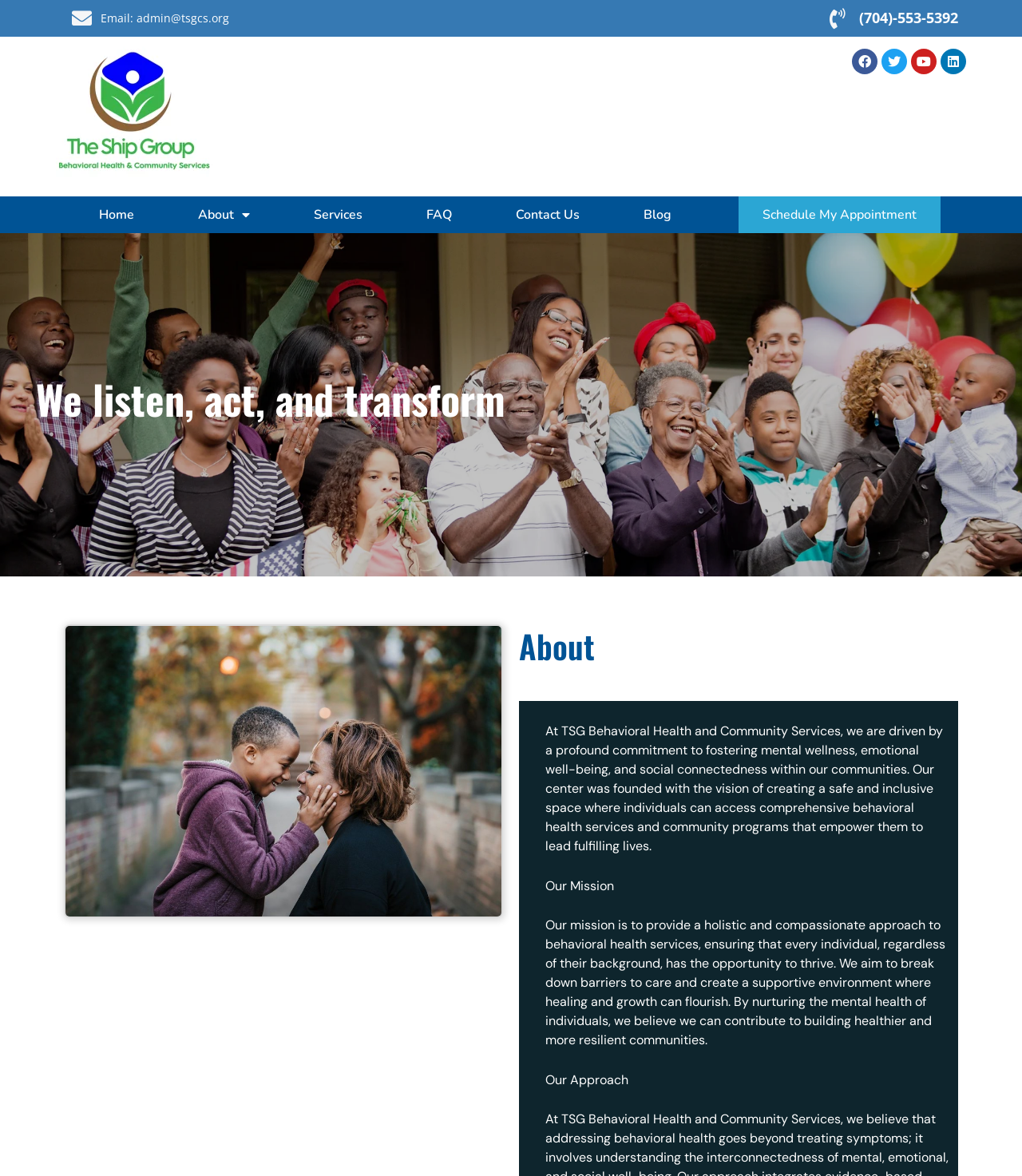Determine the bounding box coordinates of the region to click in order to accomplish the following instruction: "Click the Twitter link". Provide the coordinates as four float numbers between 0 and 1, specifically [left, top, right, bottom].

[0.862, 0.041, 0.888, 0.063]